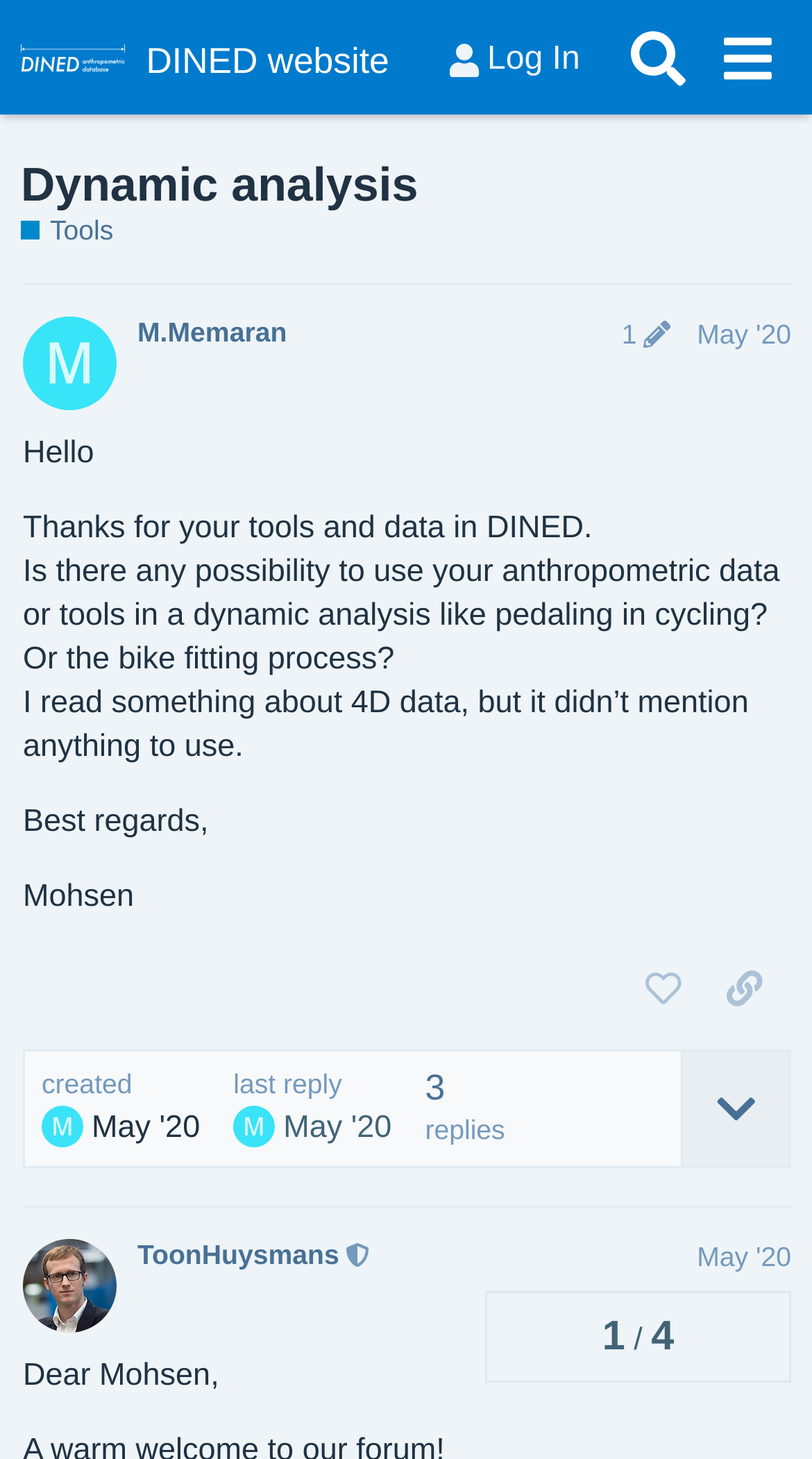Using the element description: "1", determine the bounding box coordinates. The coordinates should be in the format [left, top, right, bottom], with values between 0 and 1.

[0.75, 0.219, 0.842, 0.24]